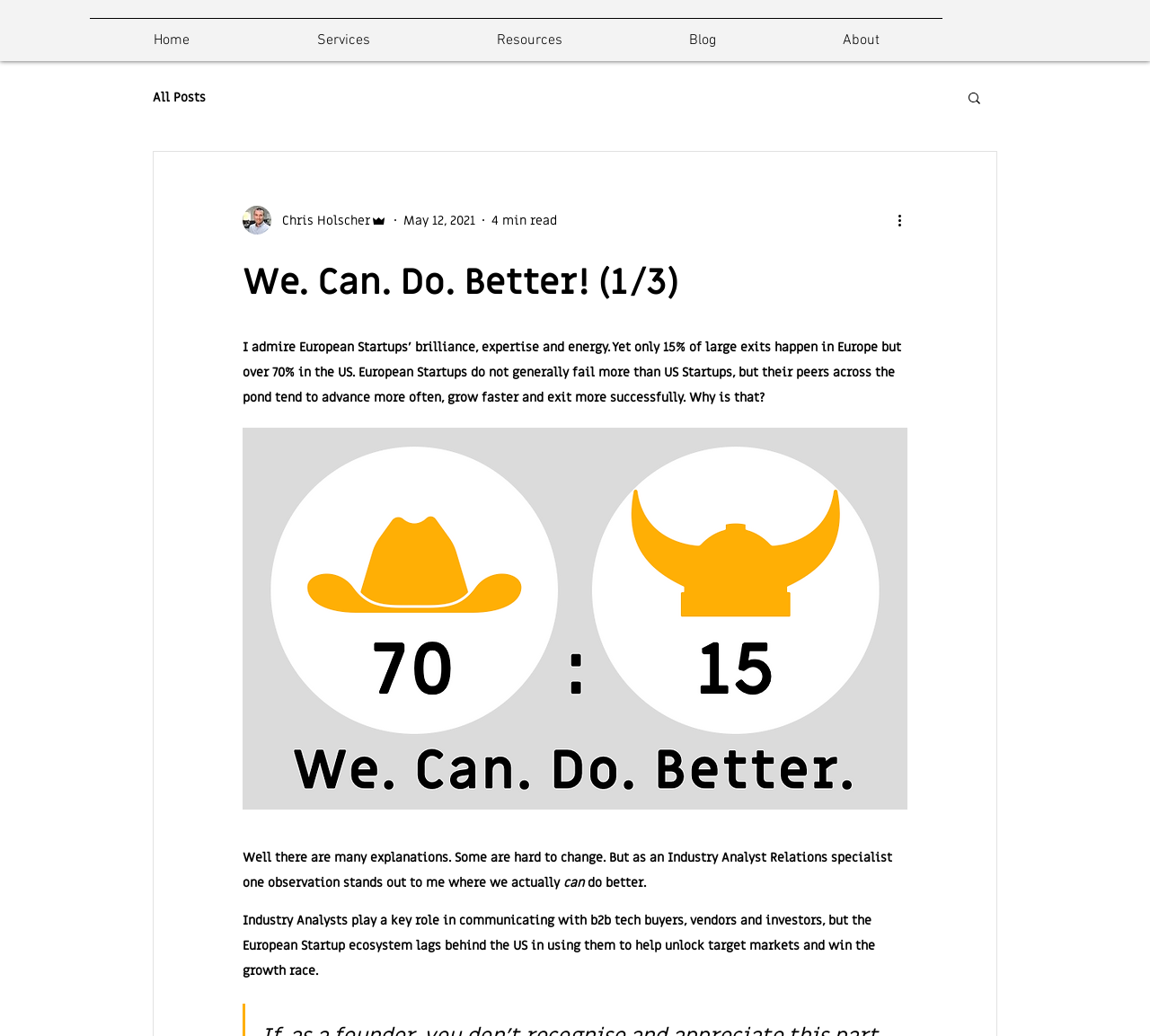Identify the bounding box coordinates for the UI element that matches this description: "About".

[0.677, 0.017, 0.82, 0.045]